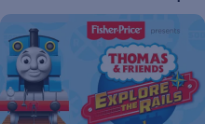Give a succinct answer to this question in a single word or phrase: 
What is the theme of the event?

Exploration and adventure